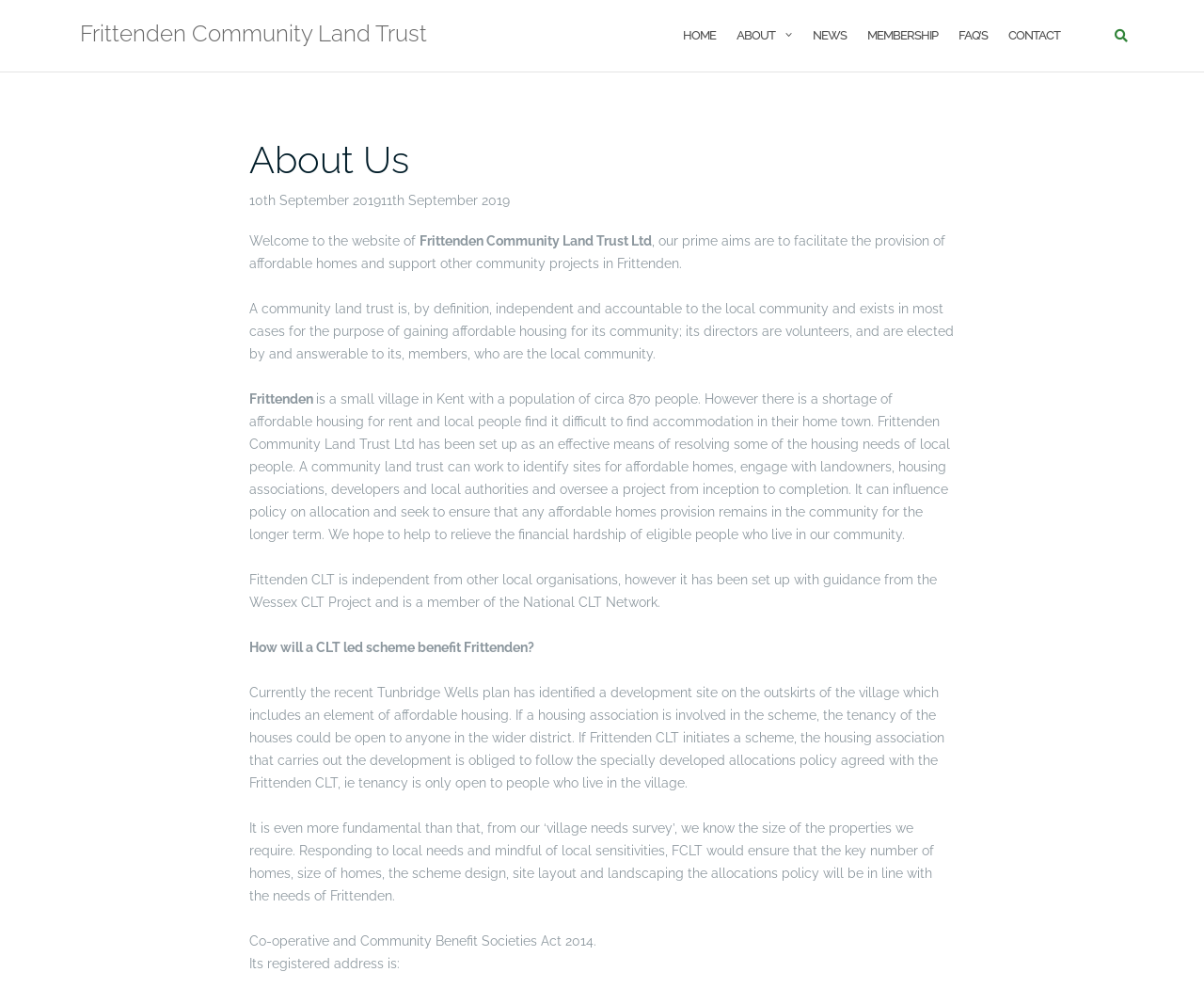Can you identify the bounding box coordinates of the clickable region needed to carry out this instruction: 'Search for something'? The coordinates should be four float numbers within the range of 0 to 1, stated as [left, top, right, bottom].

None